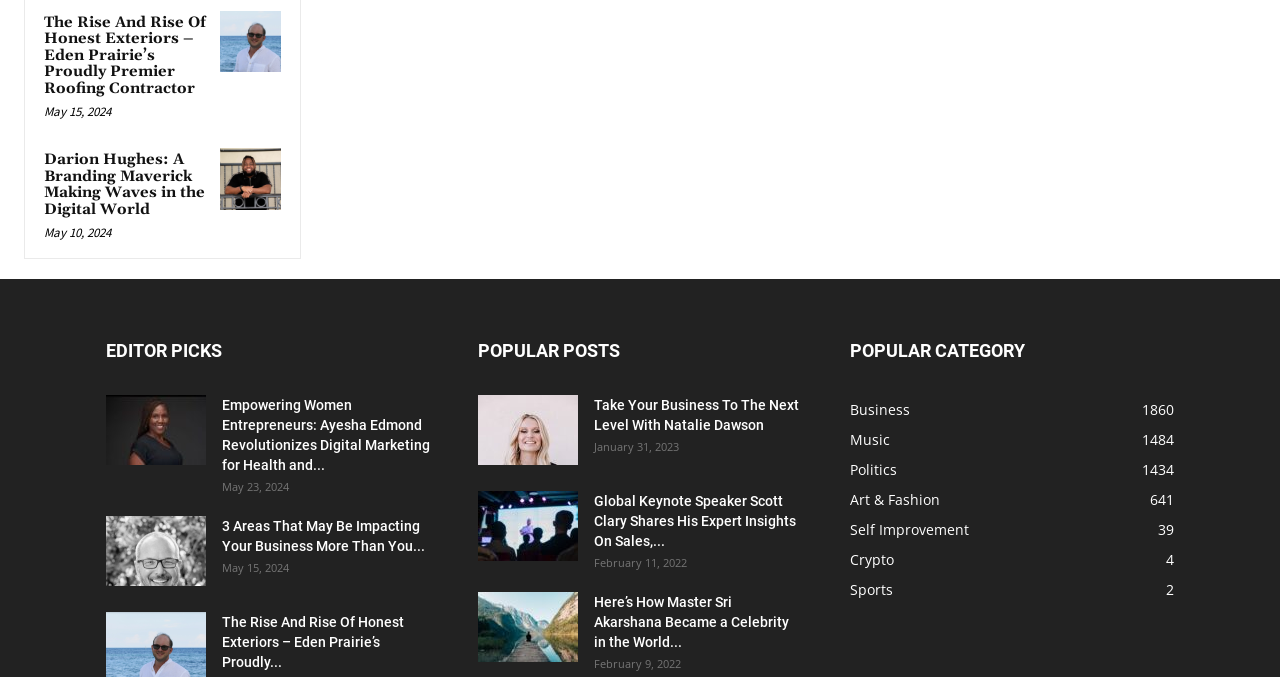Highlight the bounding box coordinates of the element you need to click to perform the following instruction: "Learn about Global Keynote Speaker Scott Clary."

[0.464, 0.726, 0.627, 0.814]